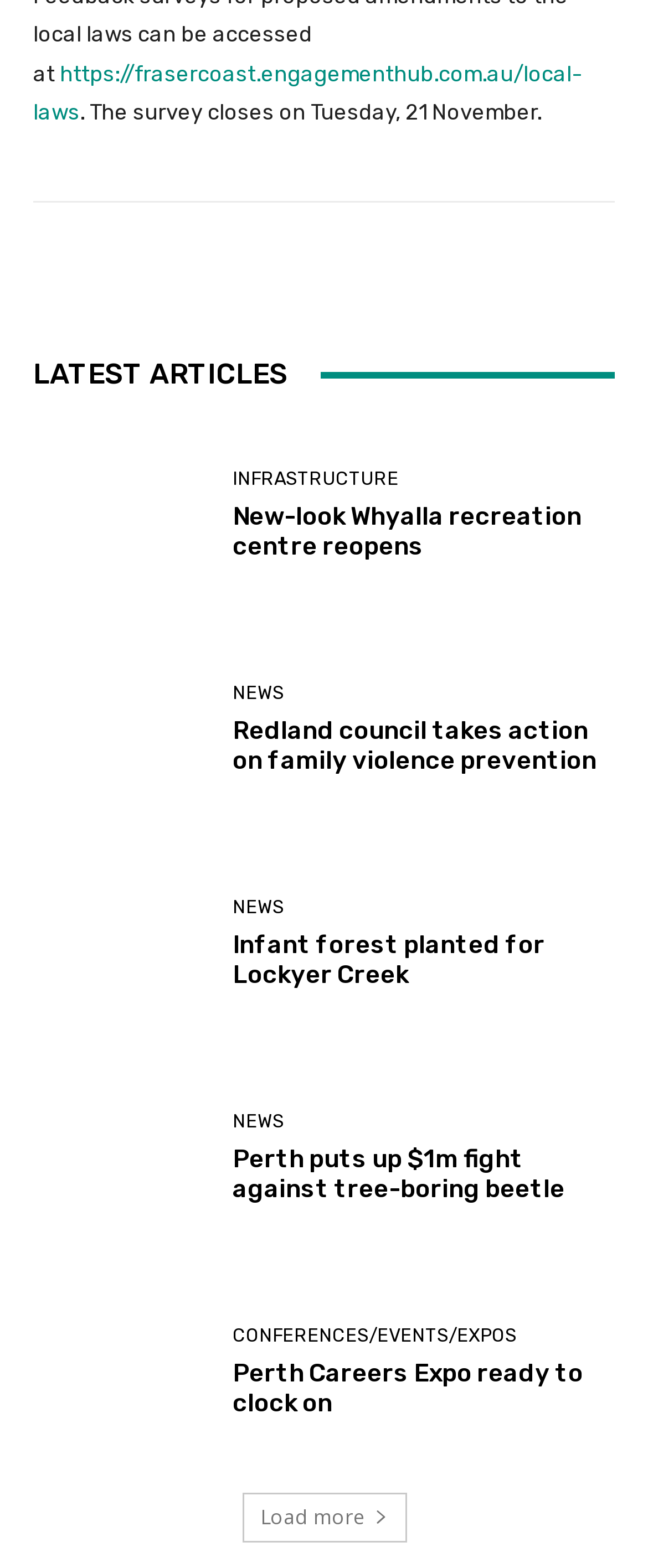Show the bounding box coordinates for the element that needs to be clicked to execute the following instruction: "Load more articles". Provide the coordinates in the form of four float numbers between 0 and 1, i.e., [left, top, right, bottom].

[0.373, 0.952, 0.627, 0.984]